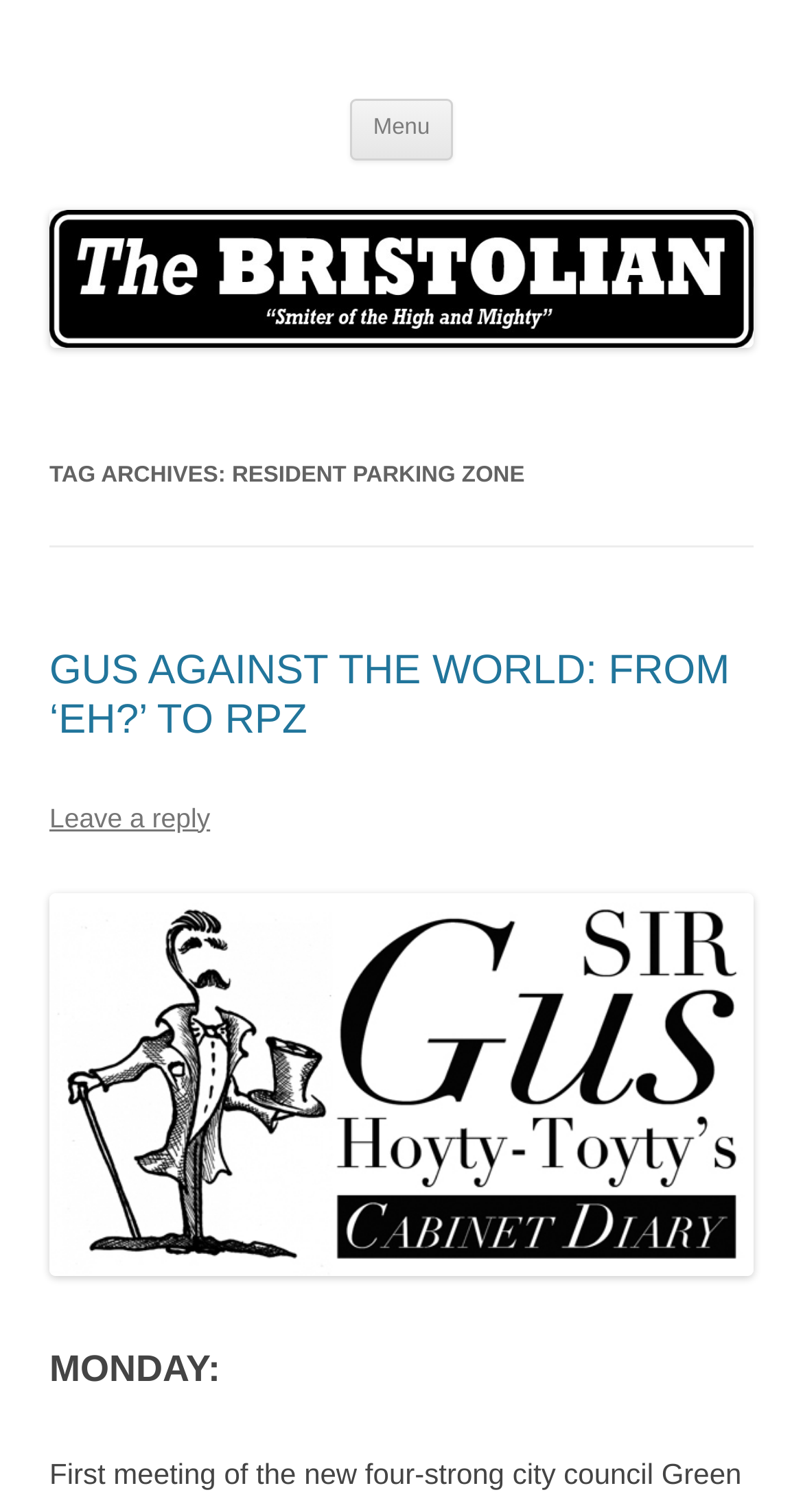Bounding box coordinates should be provided in the format (top-left x, top-left y, bottom-right x, bottom-right y) with all values between 0 and 1. Identify the bounding box for this UI element: Privacy Policy

None